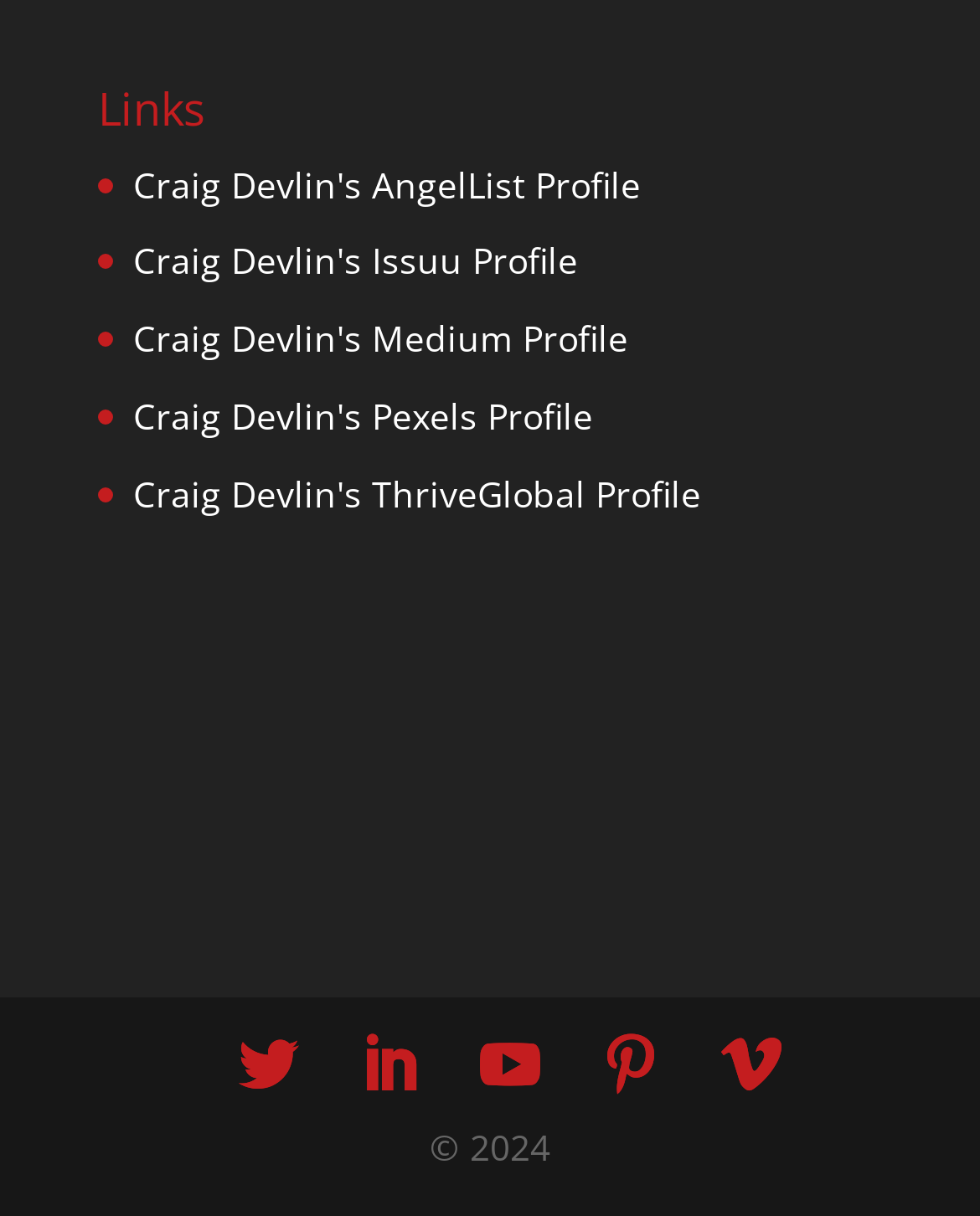Determine the bounding box coordinates of the region to click in order to accomplish the following instruction: "Visit LinkedIn". Provide the coordinates as four float numbers between 0 and 1, specifically [left, top, right, bottom].

[0.367, 0.85, 0.428, 0.902]